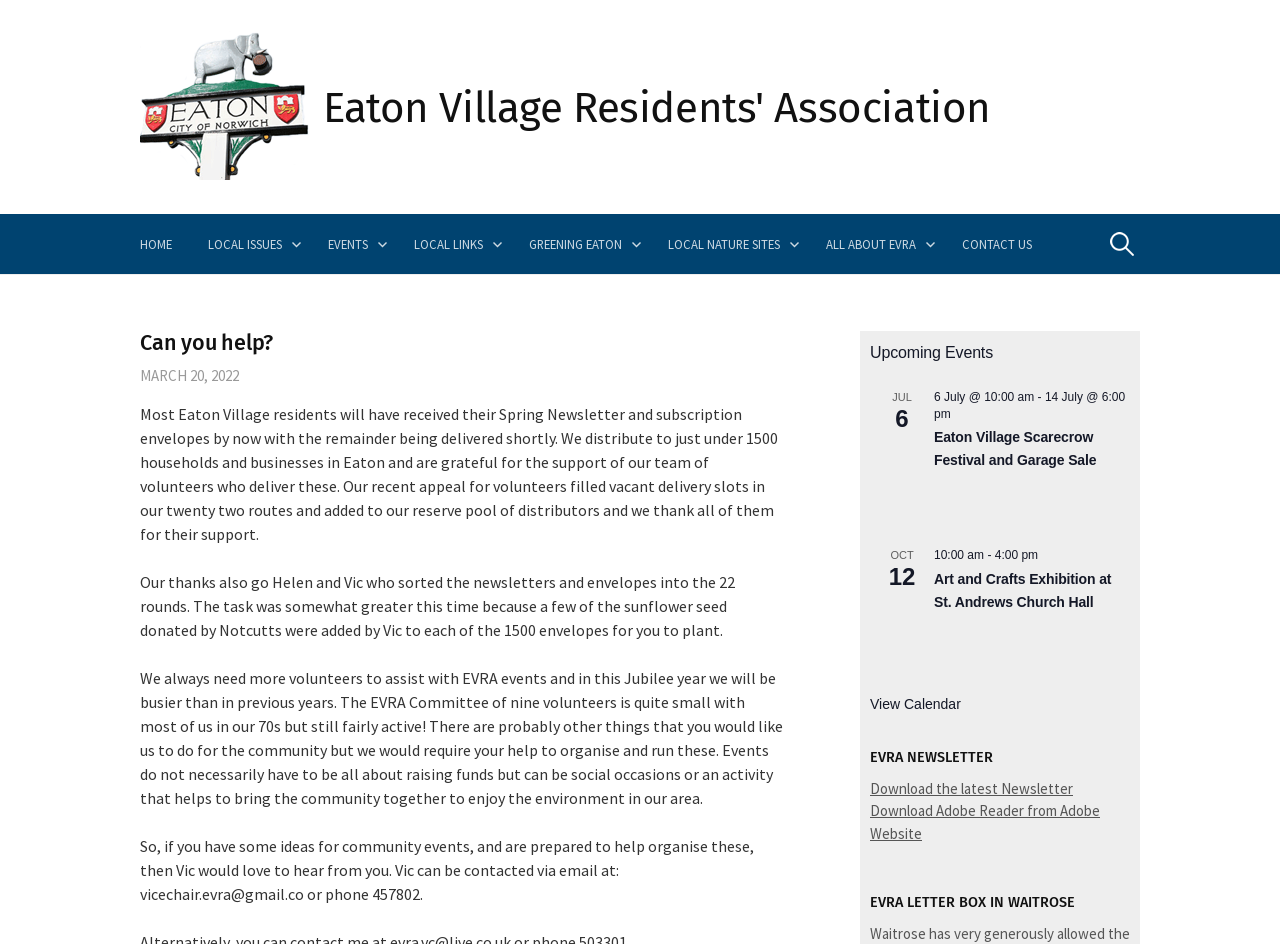Provide a short, one-word or phrase answer to the question below:
Where can the EVRA letter box be found?

Waitrose